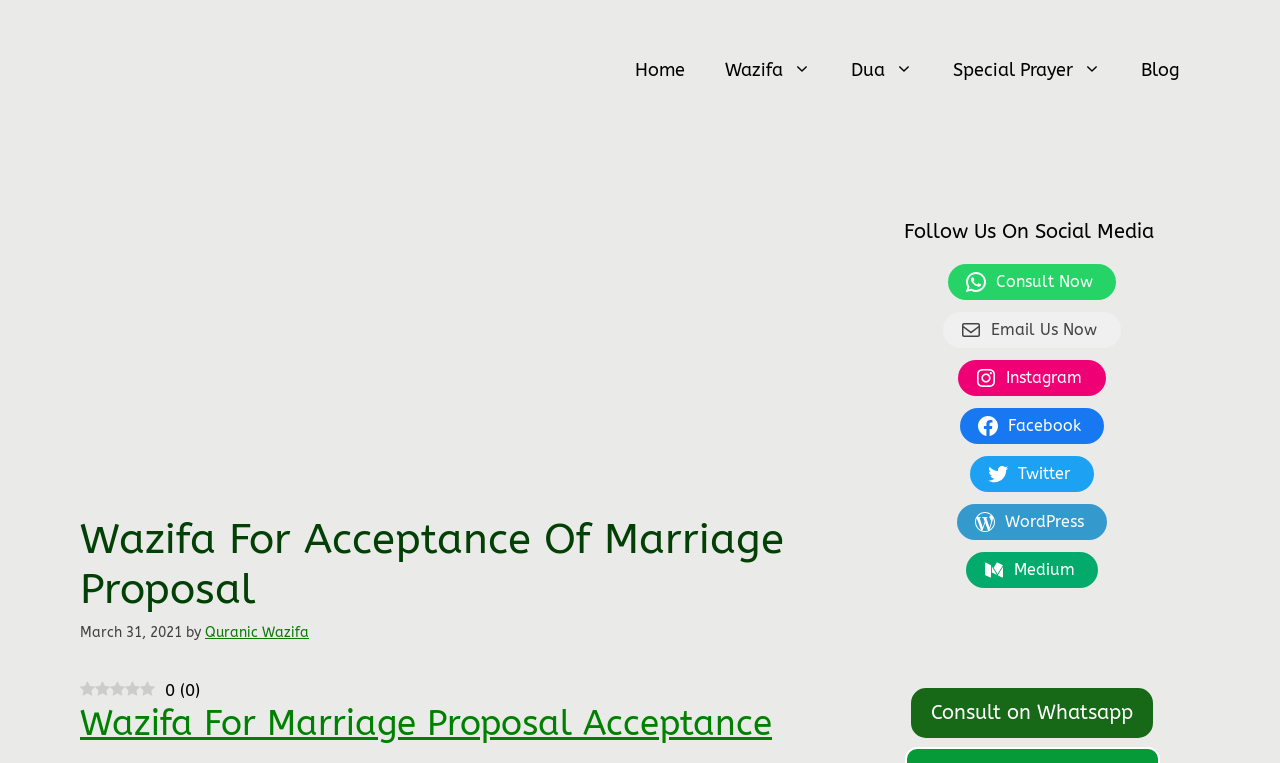Determine the coordinates of the bounding box for the clickable area needed to execute this instruction: "click on the Quranic Wazifa logo".

[0.062, 0.026, 0.297, 0.157]